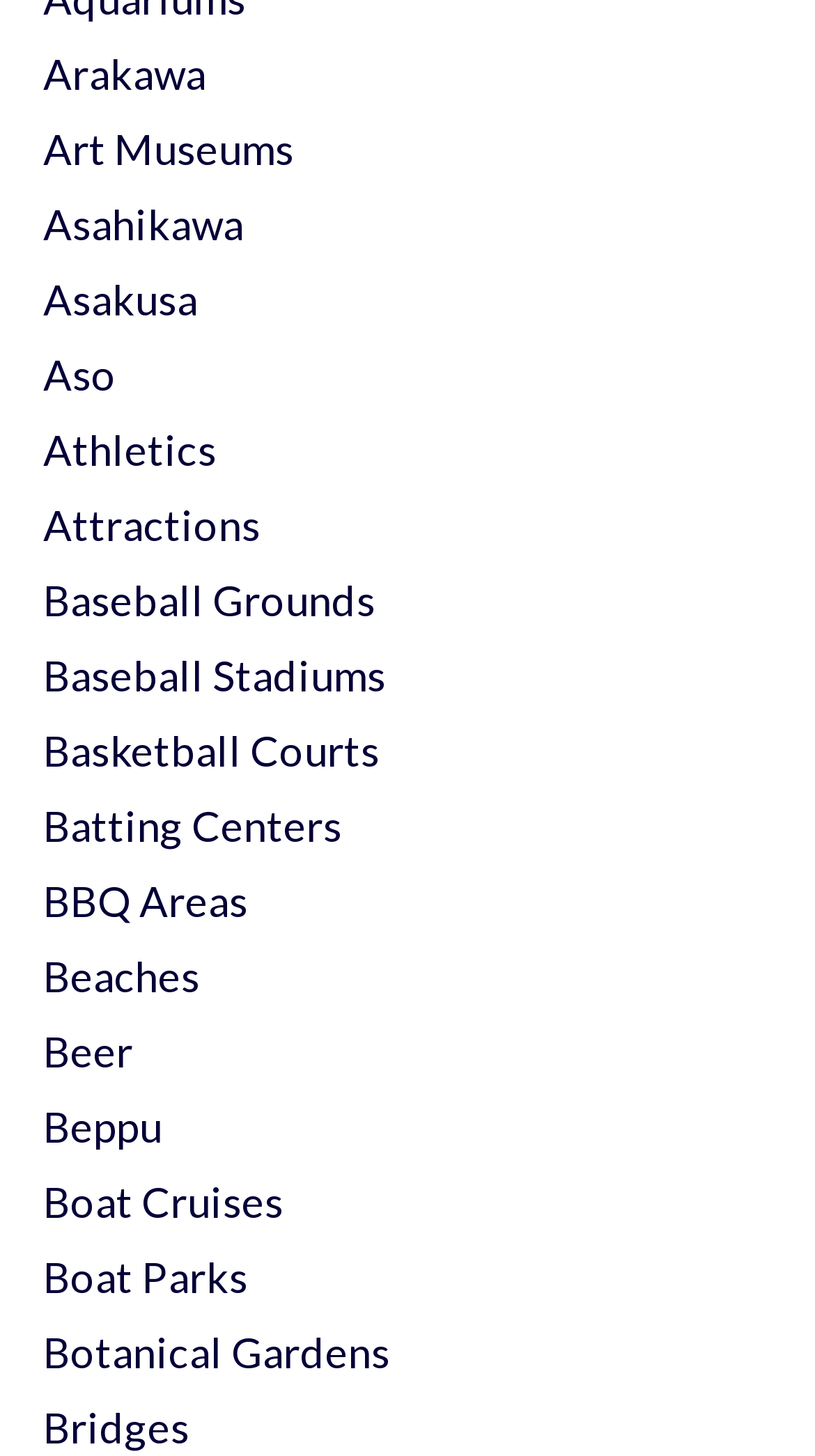Please provide the bounding box coordinates for the UI element as described: "Boat Cruises". The coordinates must be four floats between 0 and 1, represented as [left, top, right, bottom].

[0.053, 0.808, 0.348, 0.842]